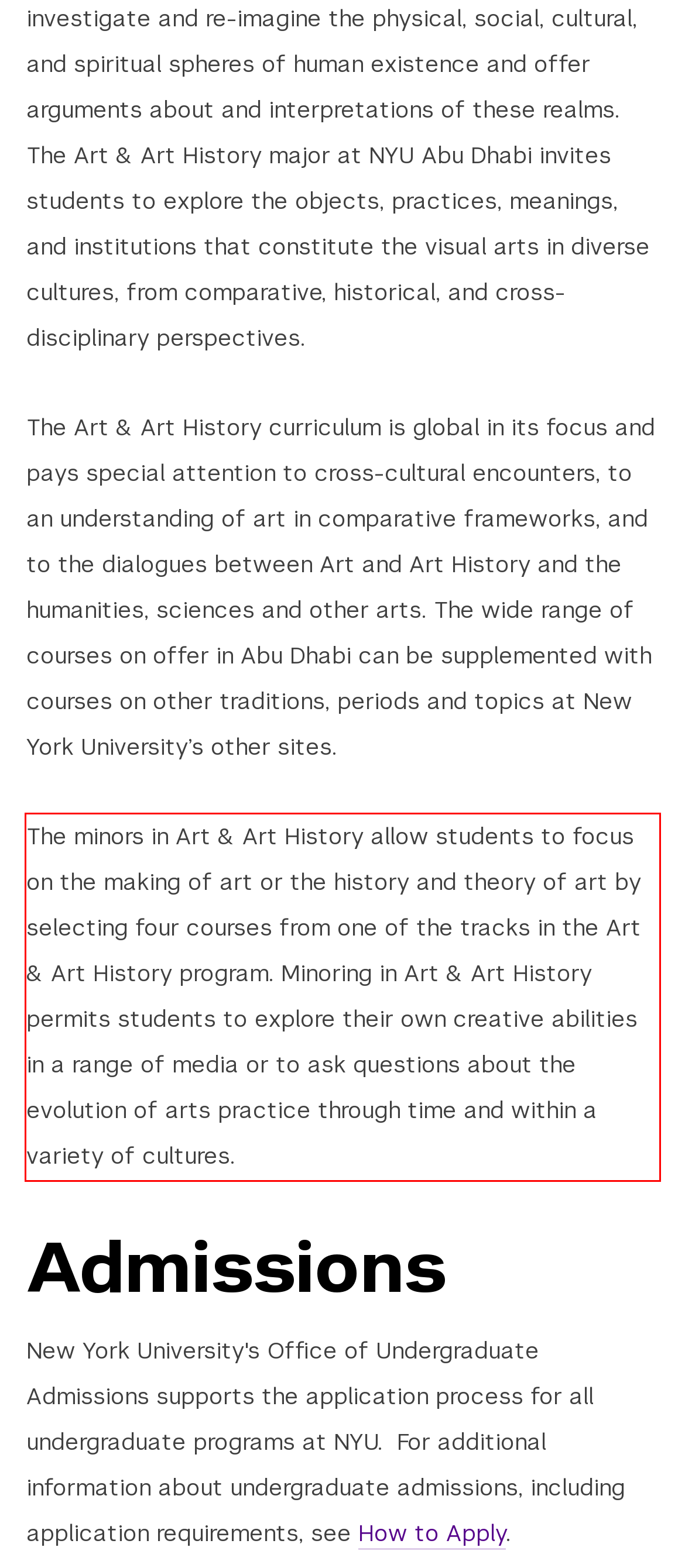Look at the provided screenshot of the webpage and perform OCR on the text within the red bounding box.

The minors in Art & Art History allow students to focus on the making of art or the history and theory of art by selecting four courses from one of the tracks in the Art & Art History program. Minoring in Art & Art History permits students to explore their own creative abilities in a range of media or to ask questions about the evolution of arts practice through time and within a variety of cultures.